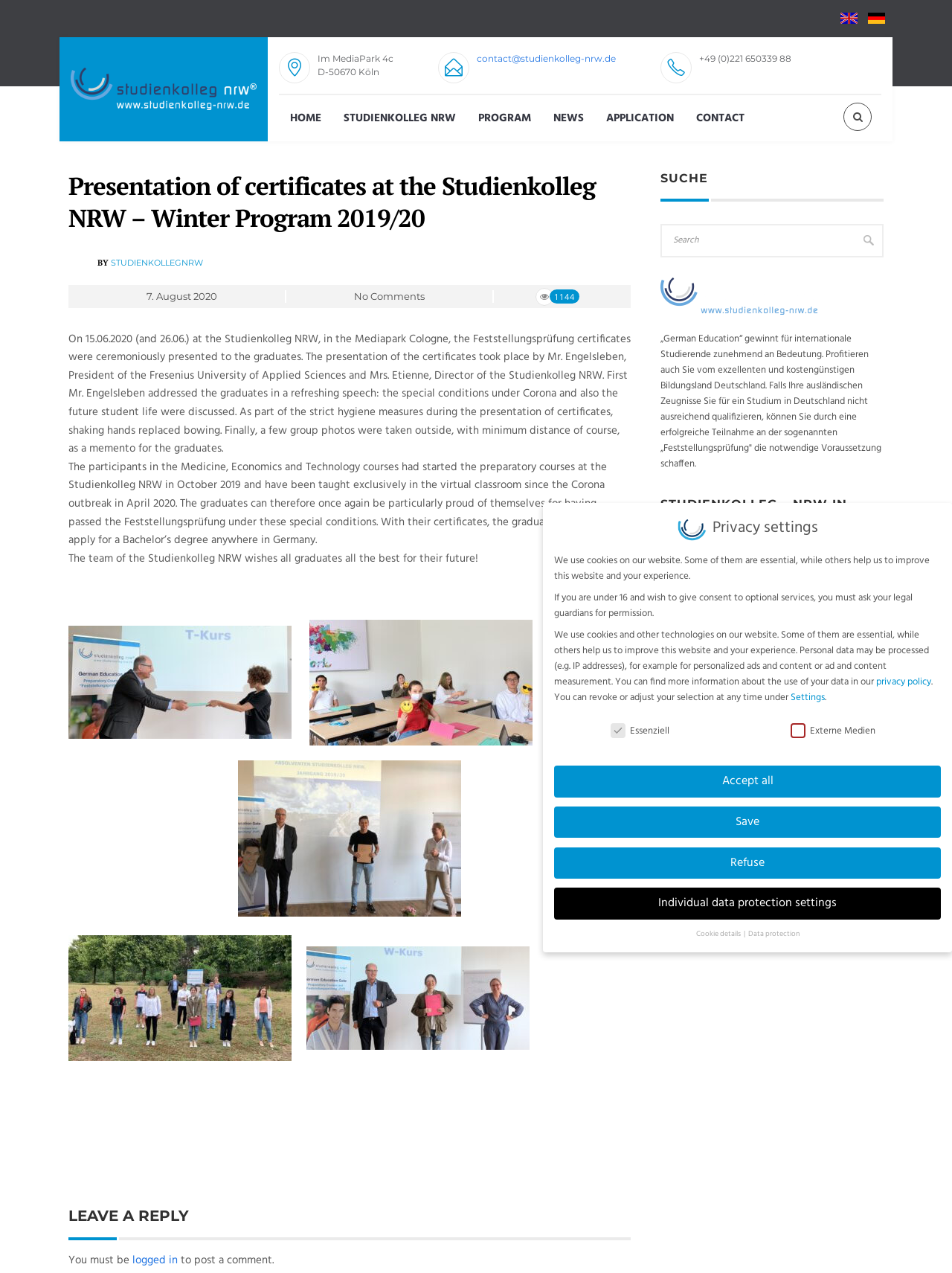Please locate the clickable area by providing the bounding box coordinates to follow this instruction: "Enter keywords in the search box".

[0.694, 0.176, 0.928, 0.202]